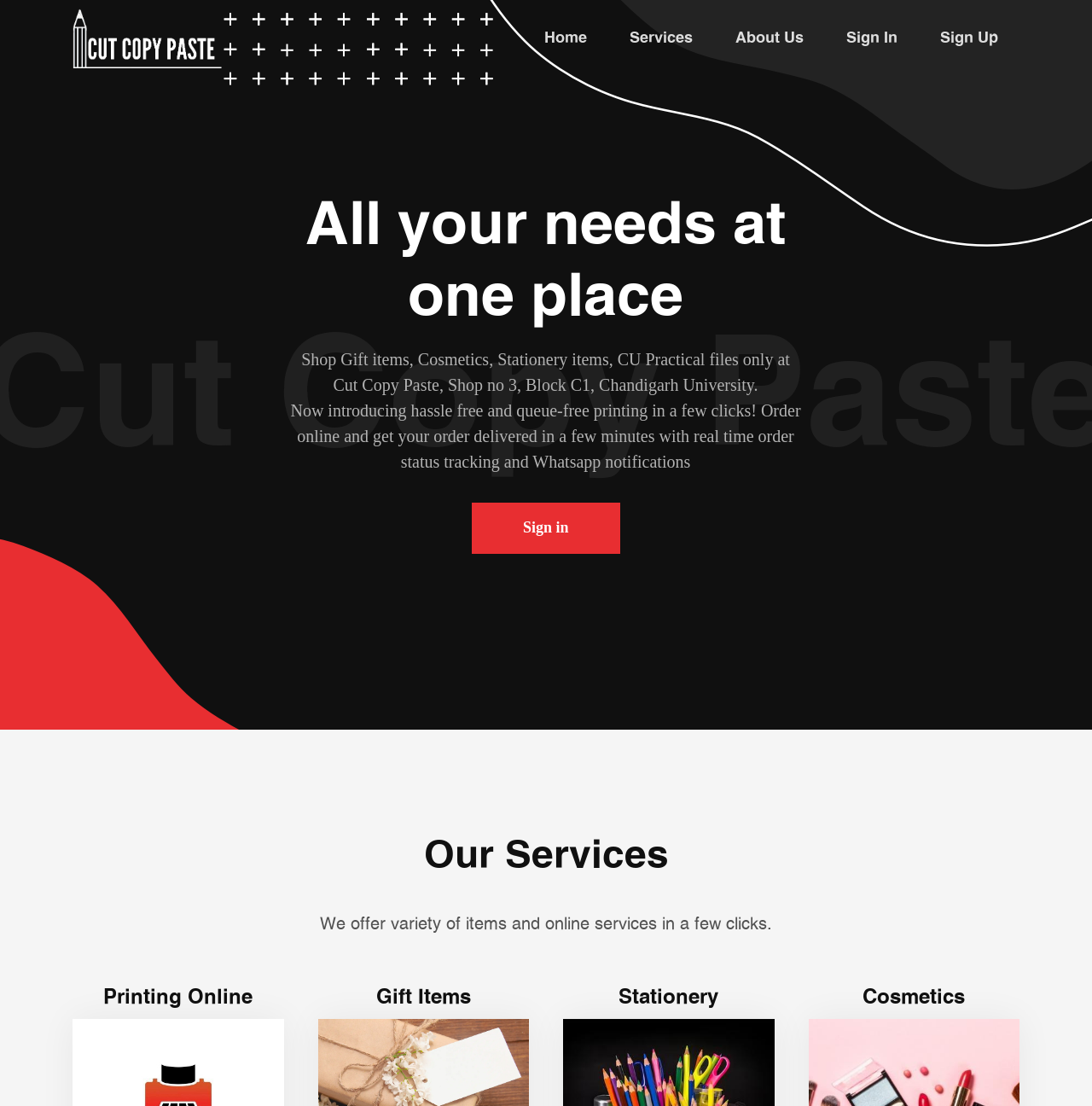Reply to the question below using a single word or brief phrase:
What is the benefit of ordering online?

Hassle-free and queue-free